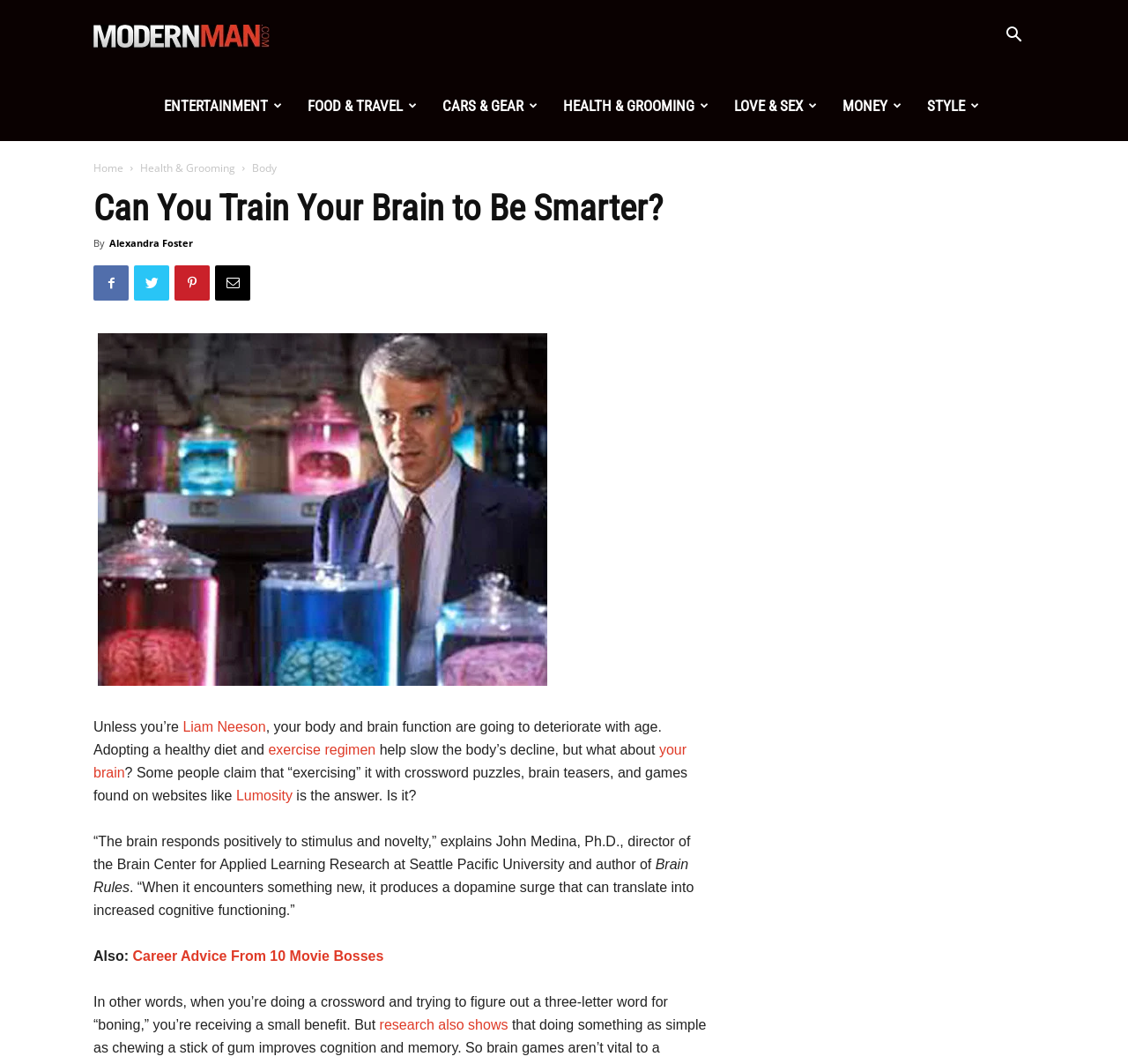Please specify the bounding box coordinates of the area that should be clicked to accomplish the following instruction: "Click the 'Alexandra Foster' link". The coordinates should consist of four float numbers between 0 and 1, i.e., [left, top, right, bottom].

[0.097, 0.222, 0.171, 0.234]